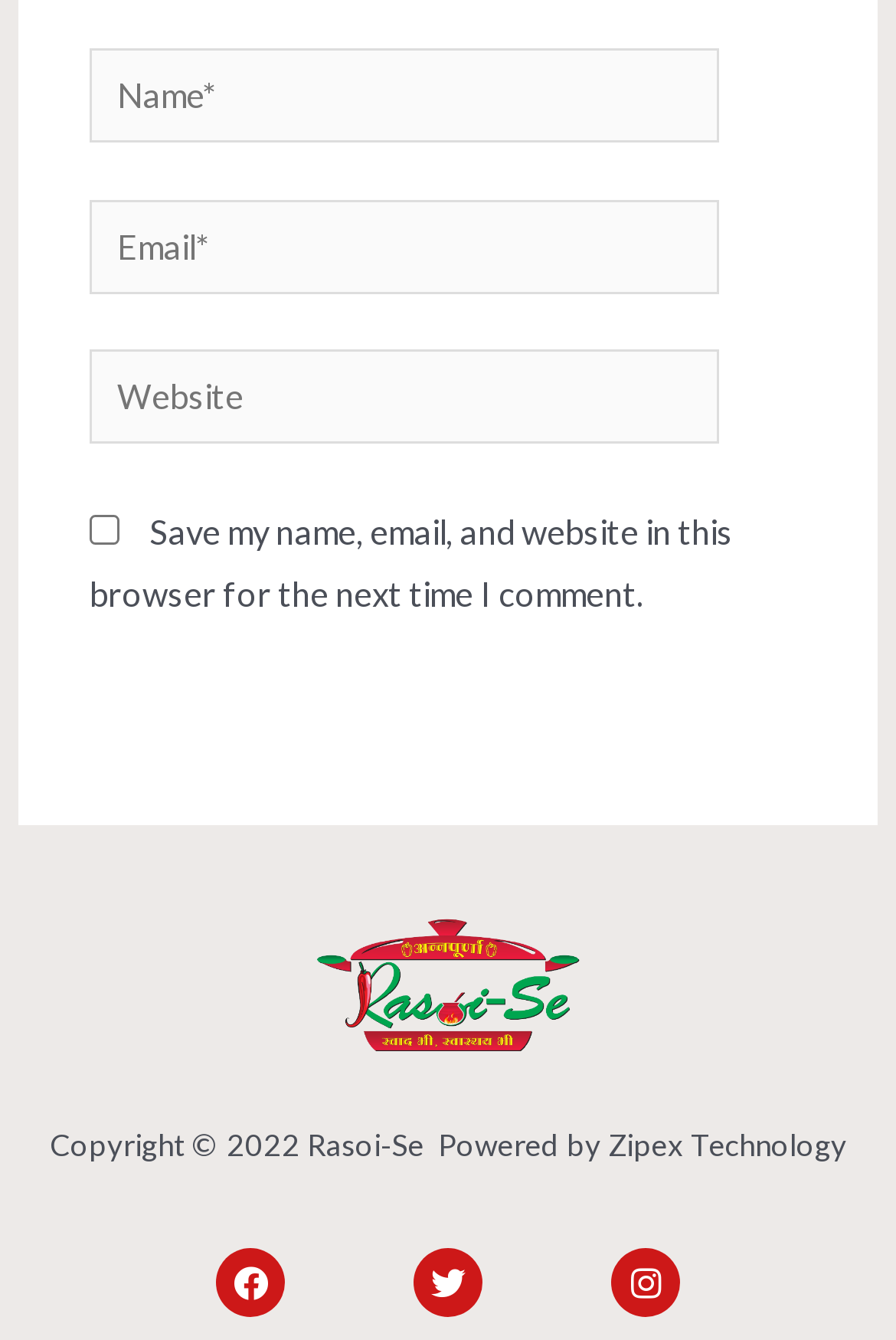Please reply with a single word or brief phrase to the question: 
How many social media links are there?

3